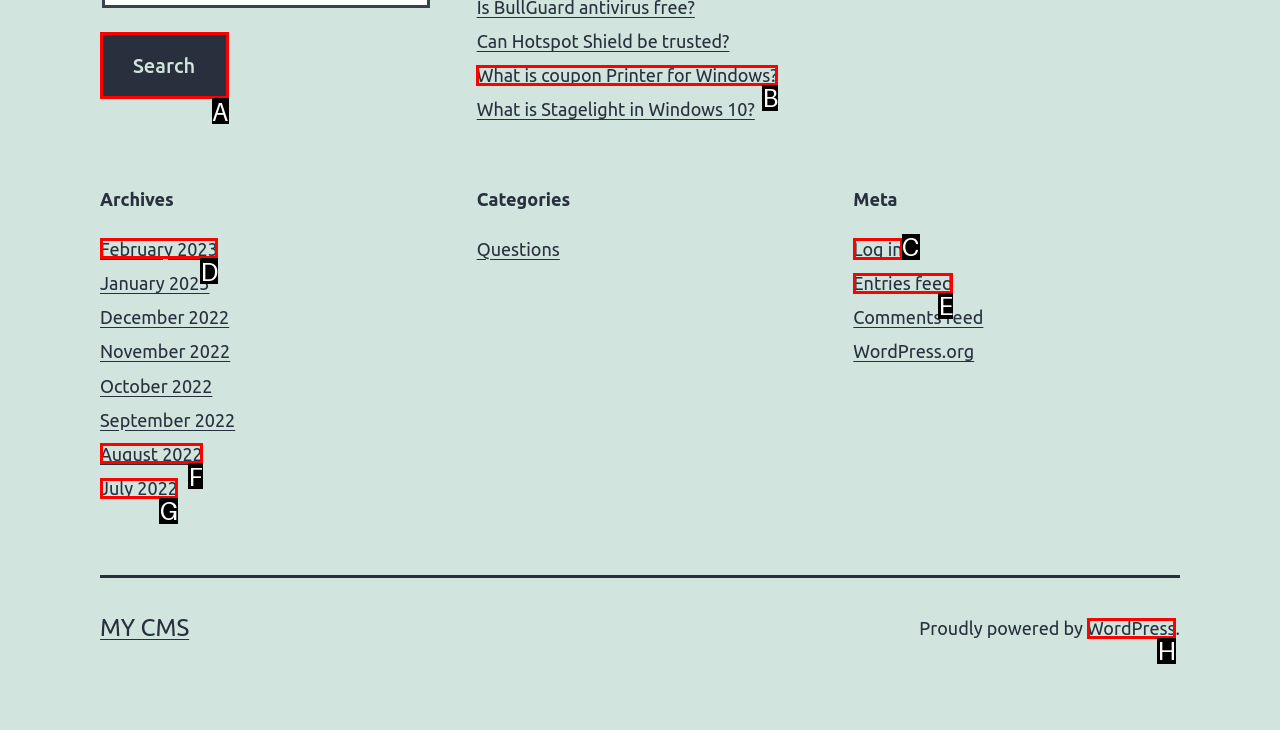Identify the HTML element that should be clicked to accomplish the task: Explore Mai Tai Recipes
Provide the option's letter from the given choices.

None